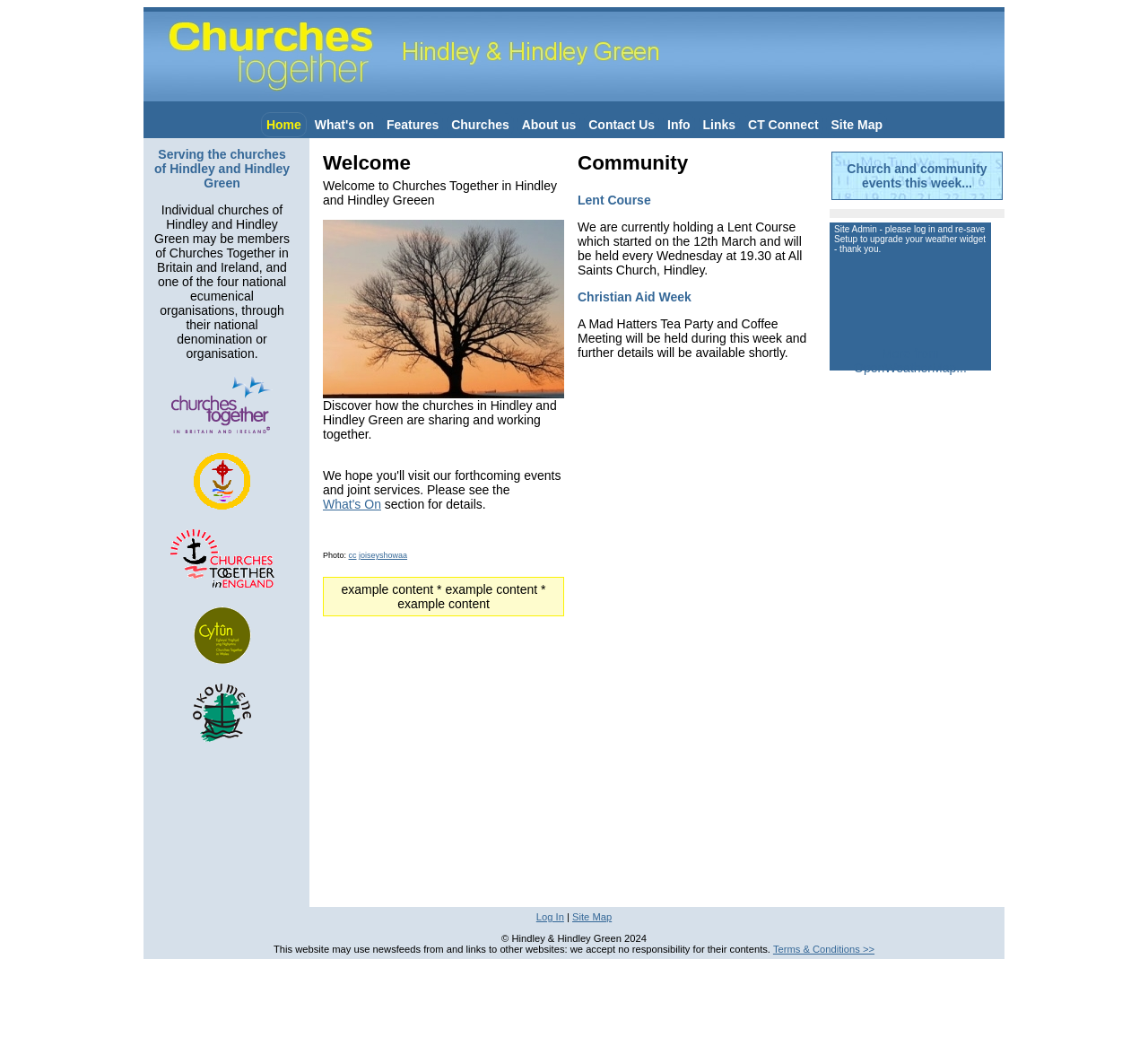Determine the bounding box coordinates for the element that should be clicked to follow this instruction: "View the 'Site Map'". The coordinates should be given as four float numbers between 0 and 1, in the format [left, top, right, bottom].

[0.72, 0.107, 0.773, 0.129]